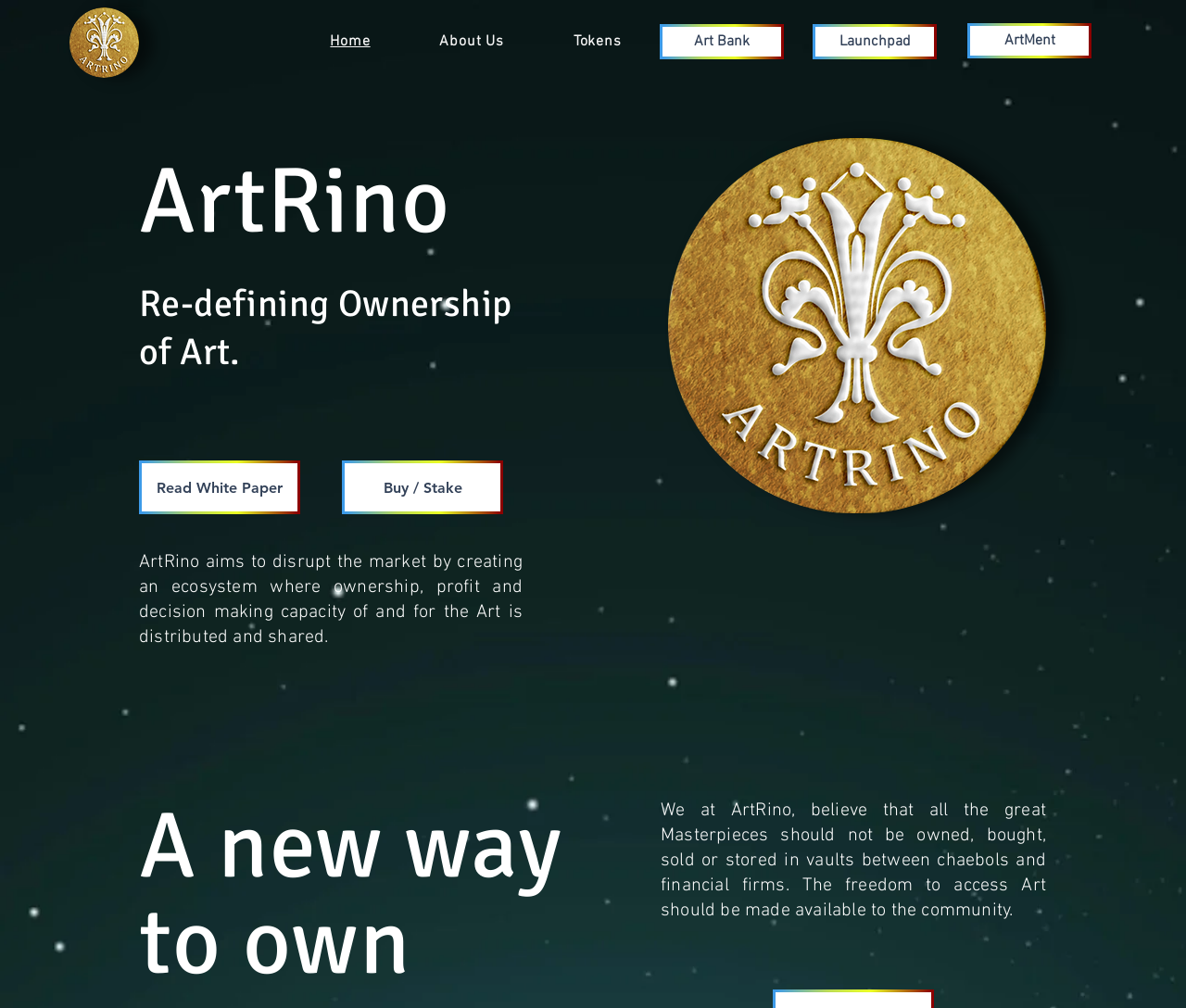Extract the bounding box of the UI element described as: "ArtMent".

[0.816, 0.023, 0.92, 0.058]